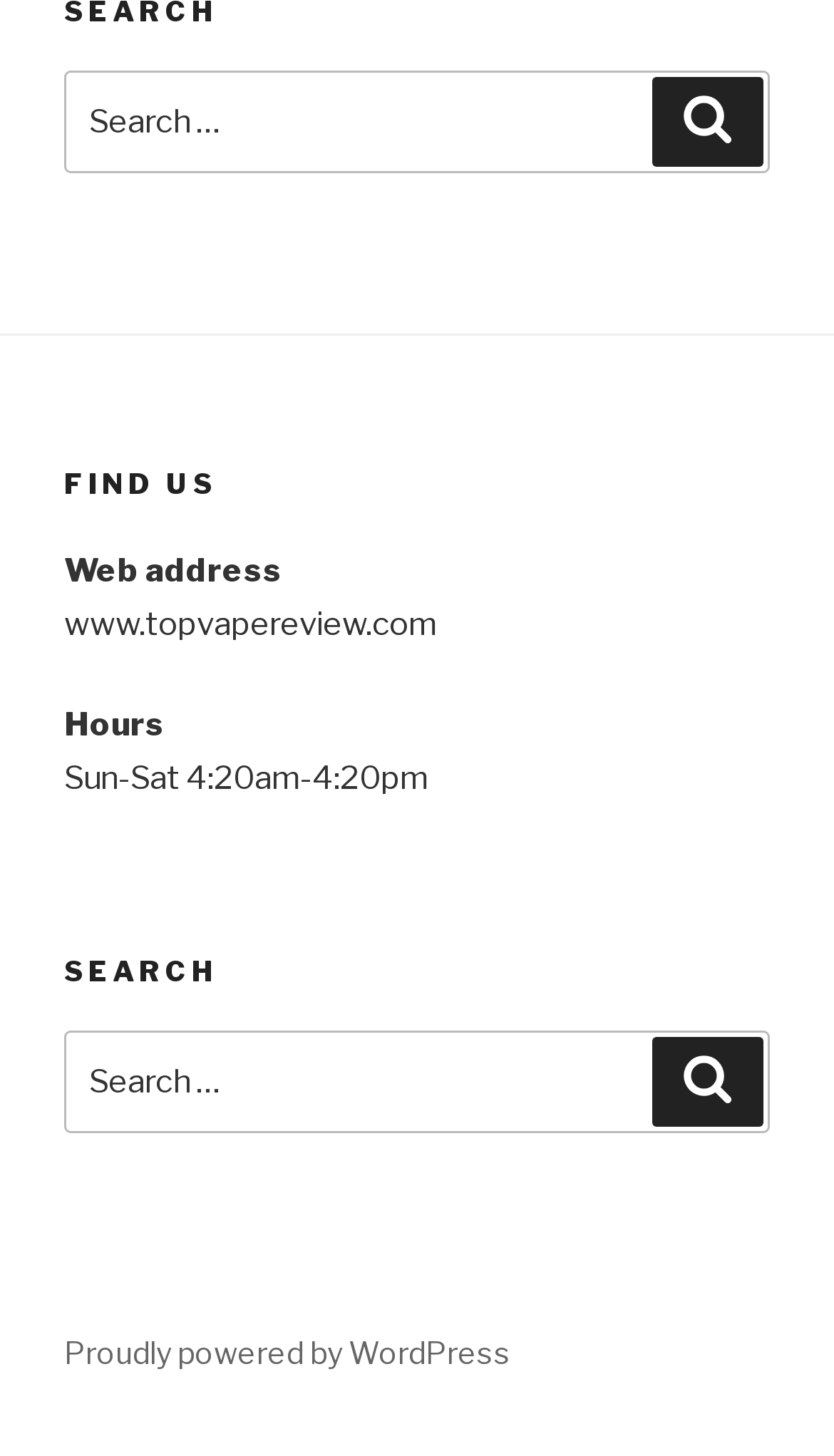What are the hours of operation?
Please provide a single word or phrase as your answer based on the screenshot.

Sun-Sat 4:20am-4:20pm